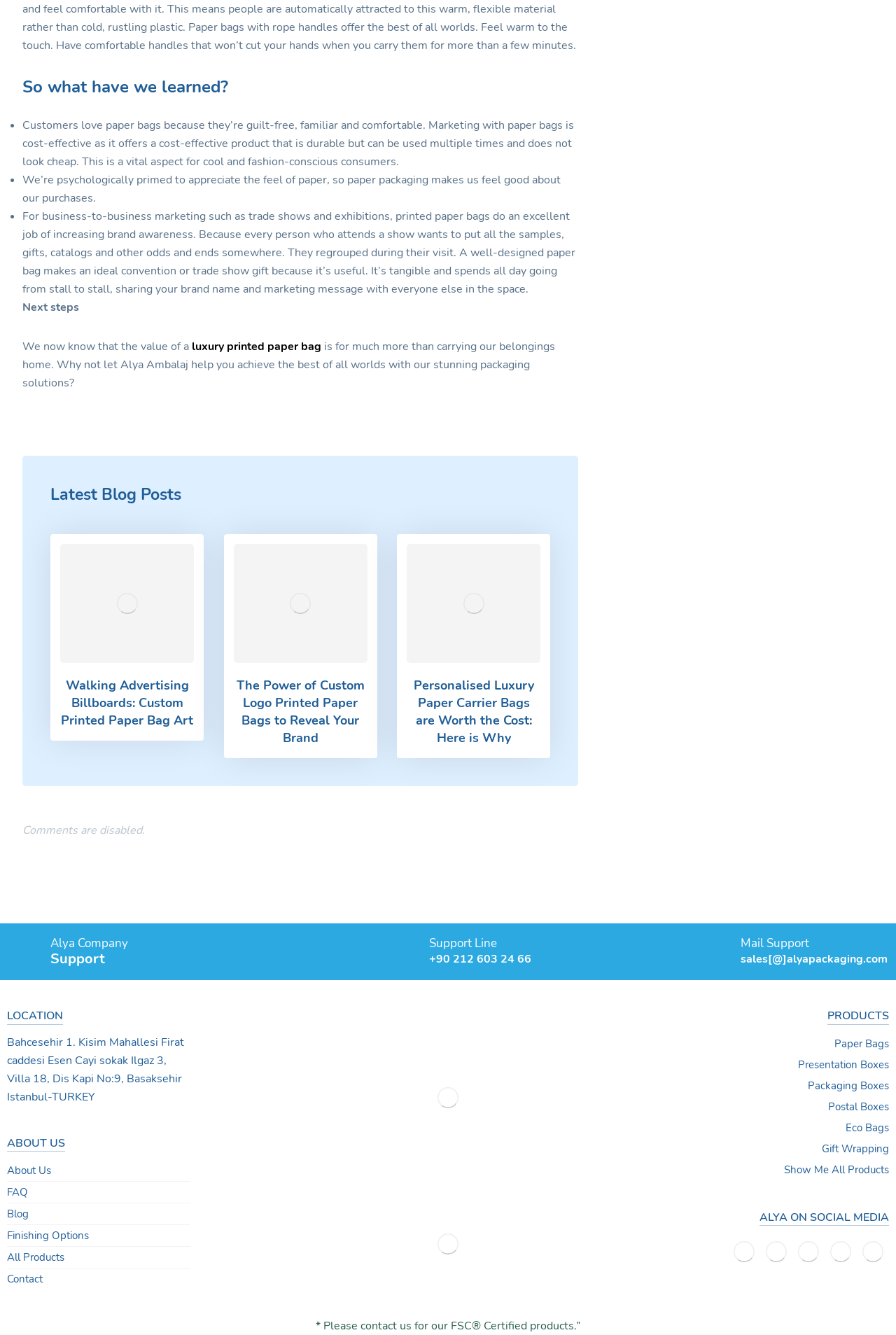Find the bounding box coordinates of the clickable element required to execute the following instruction: "Click on the 'luxury printed paper bag' link". Provide the coordinates as four float numbers between 0 and 1, i.e., [left, top, right, bottom].

[0.214, 0.254, 0.359, 0.265]